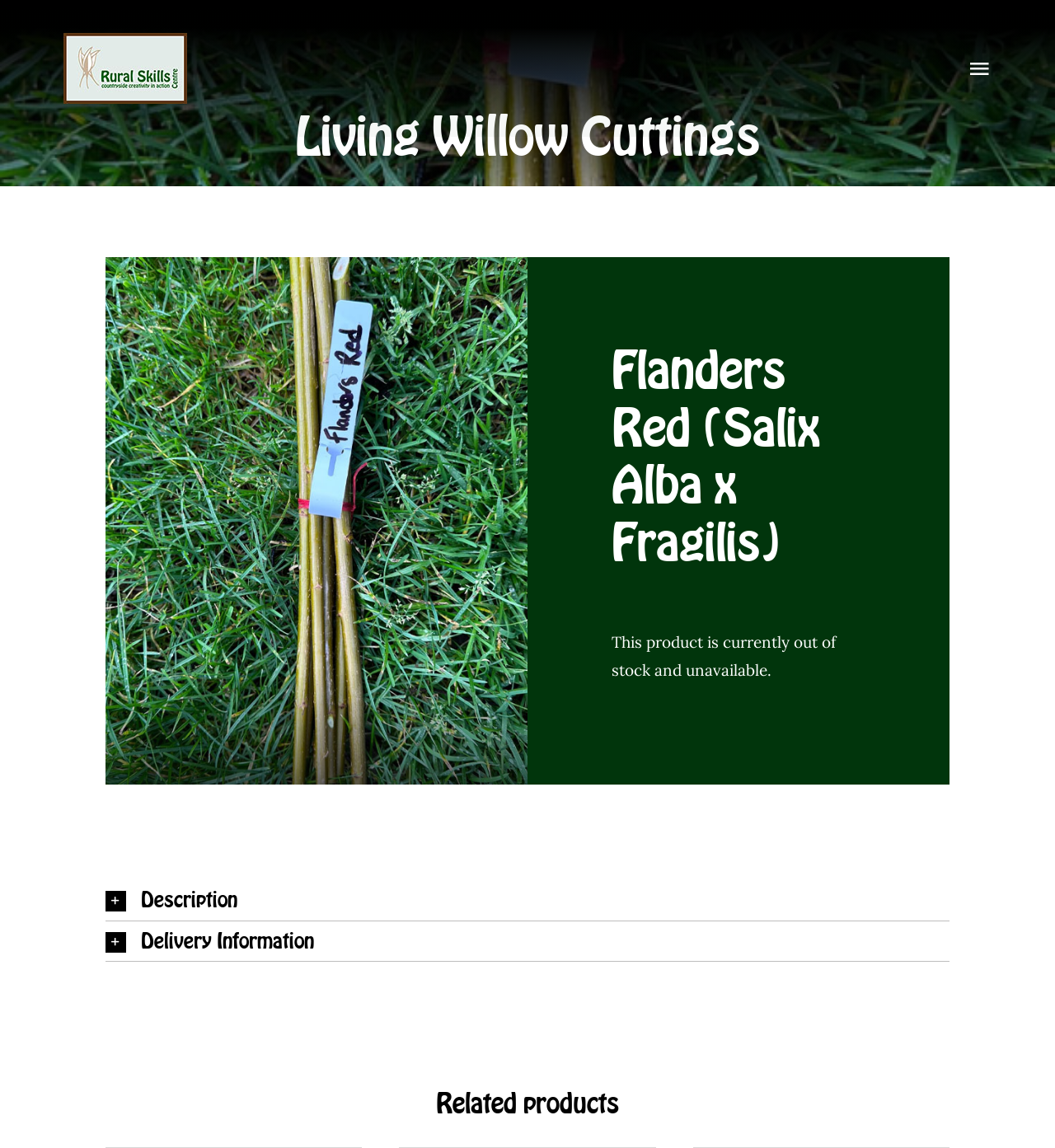What is the last link at the bottom of the webpage?
Kindly answer the question with as much detail as you can.

I found this by looking at the link element ' Go to Top' which is located at the bottom of the webpage, and it seems to be a link that takes the user back to the top of the webpage.